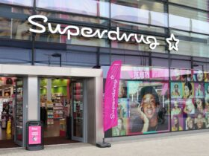What type of products are promoted on the windows?
From the screenshot, provide a brief answer in one word or phrase.

Cosmetics and personal care items